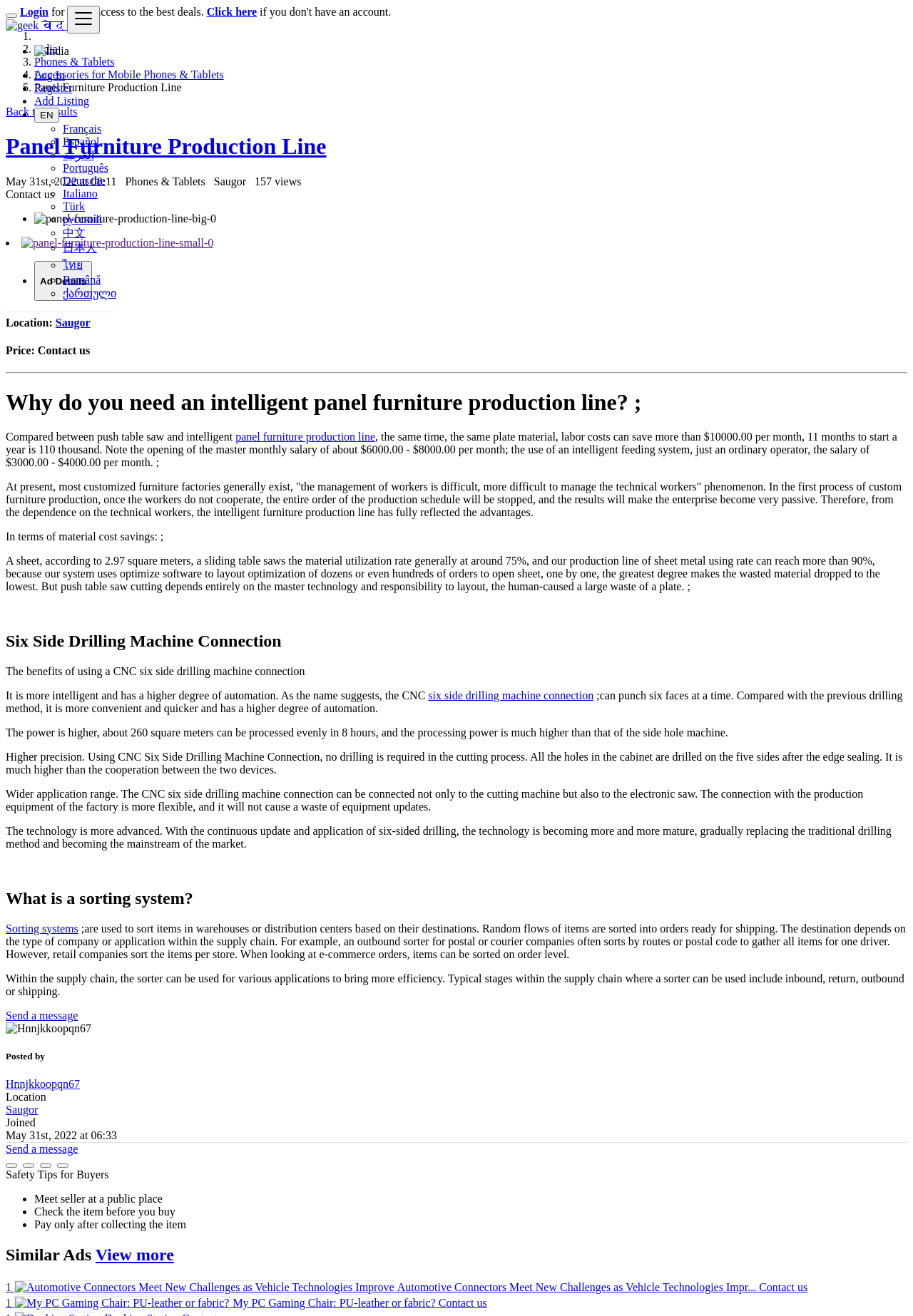Provide a one-word or brief phrase answer to the question:
What is the name of the machine connection mentioned in the ad?

Six Side Drilling Machine Connection